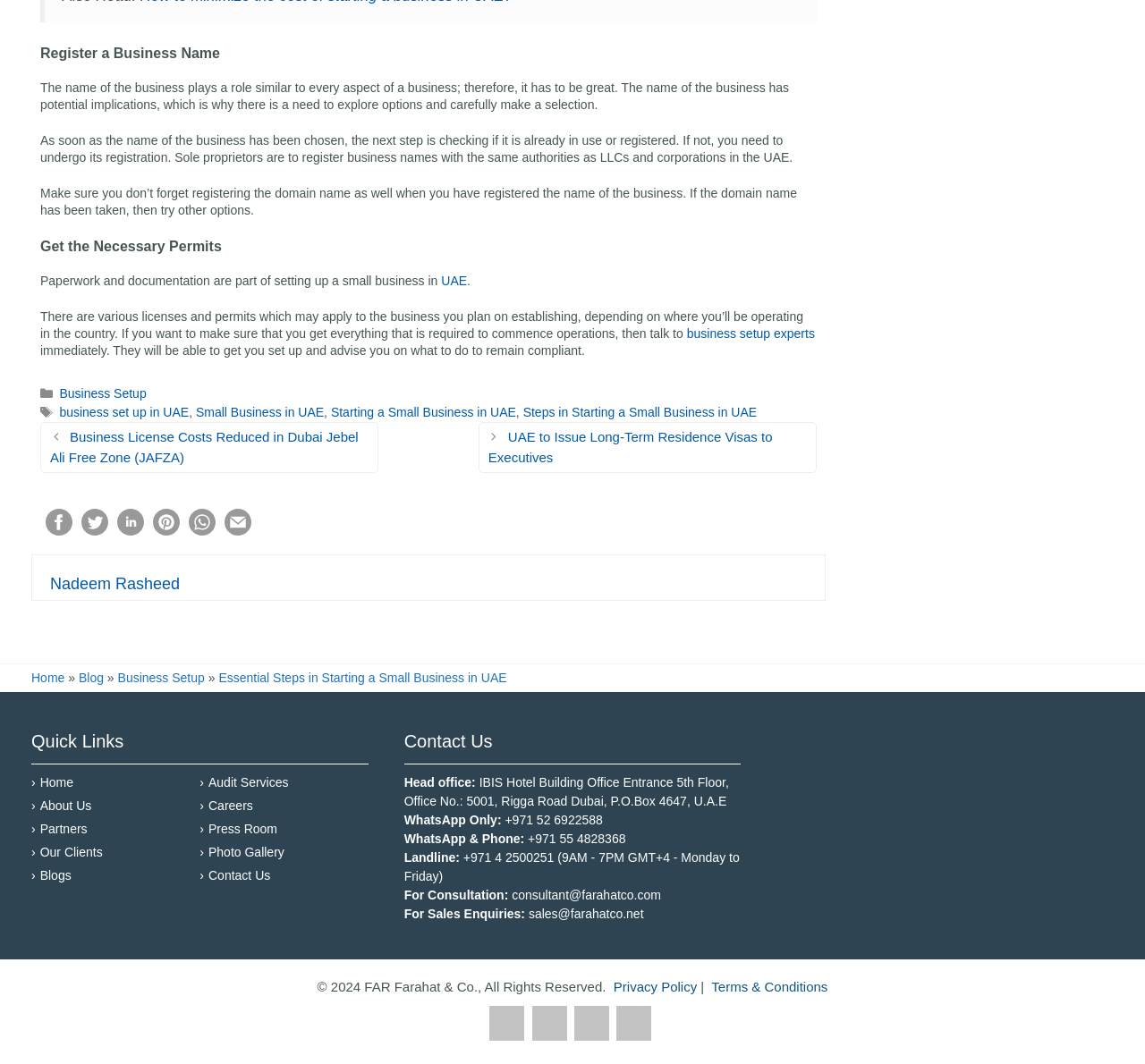Please provide the bounding box coordinate of the region that matches the element description: Blogs. Coordinates should be in the format (top-left x, top-left y, bottom-right x, bottom-right y) and all values should be between 0 and 1.

[0.035, 0.816, 0.062, 0.83]